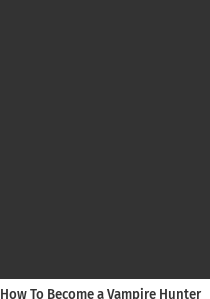Consider the image and give a detailed and elaborate answer to the question: 
What is the tone of the story?

The title 'How To Become a Vampire Hunter' evokes interest, enticing readers who enjoy supernatural tales filled with action and suspense, which suggests that the tone of the story is action-packed and suspenseful.